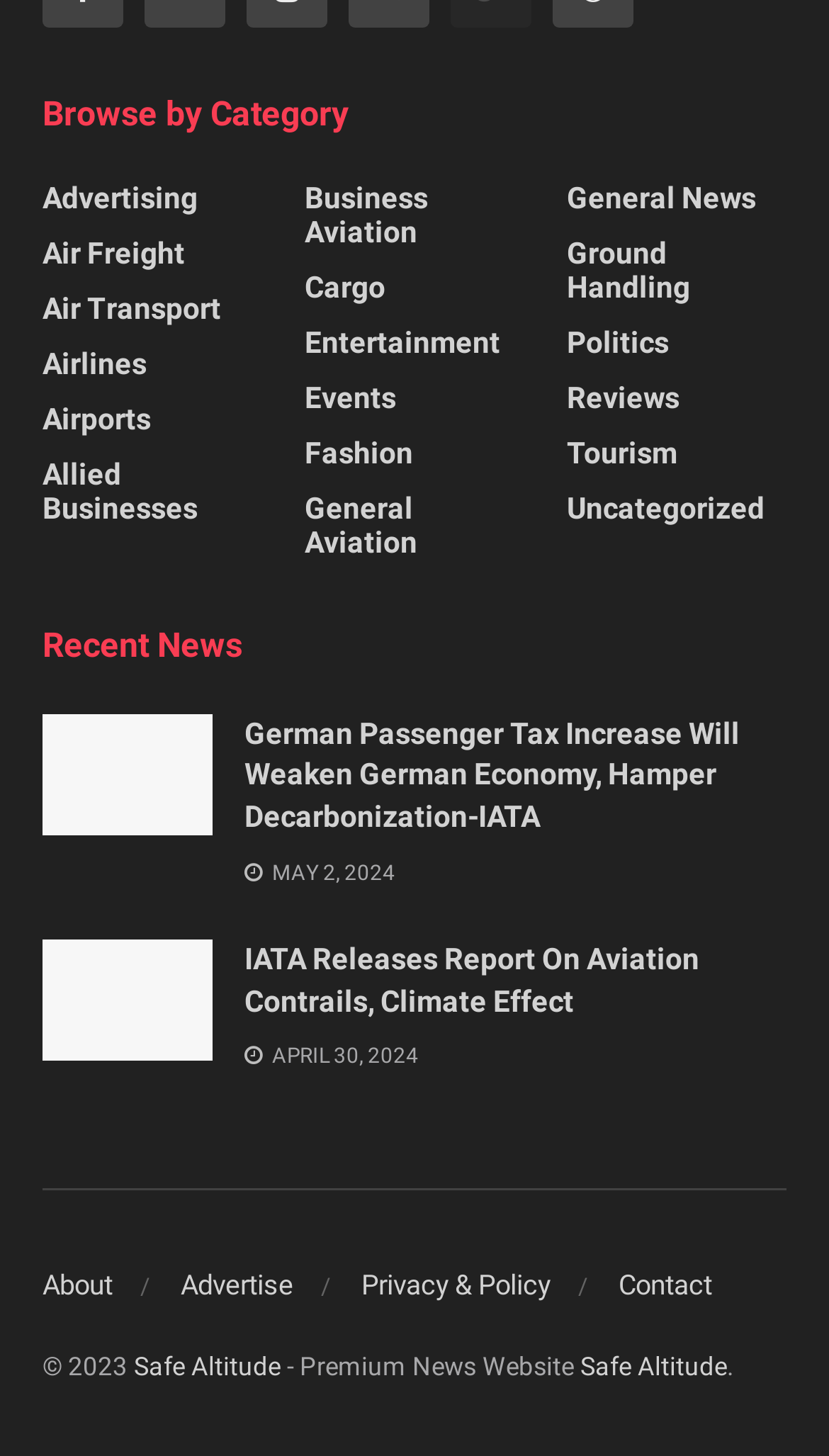Provide the bounding box coordinates for the area that should be clicked to complete the instruction: "Contact Safe Altitude".

[0.746, 0.872, 0.859, 0.894]